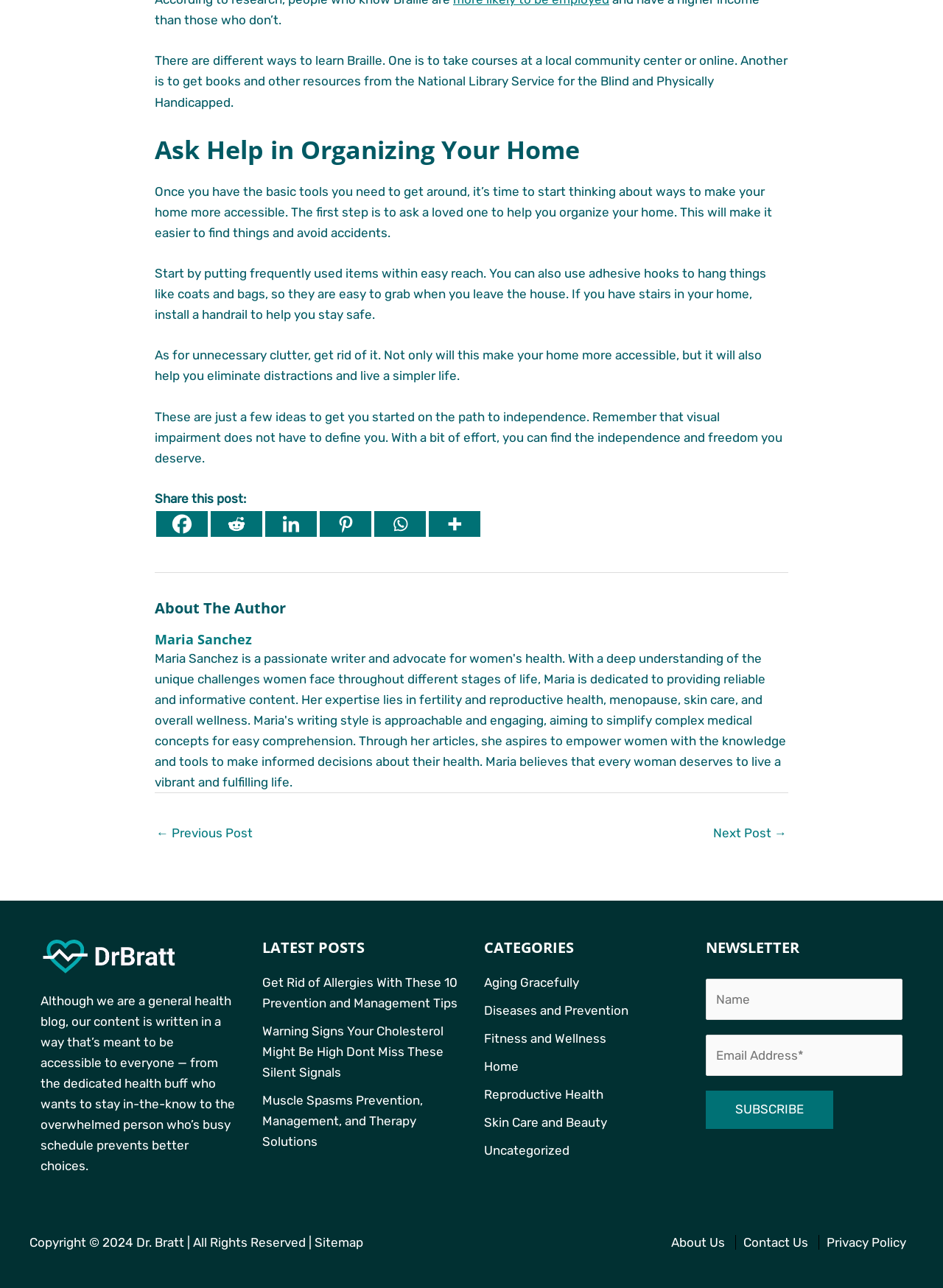Please find the bounding box coordinates of the element's region to be clicked to carry out this instruction: "Search for something".

None